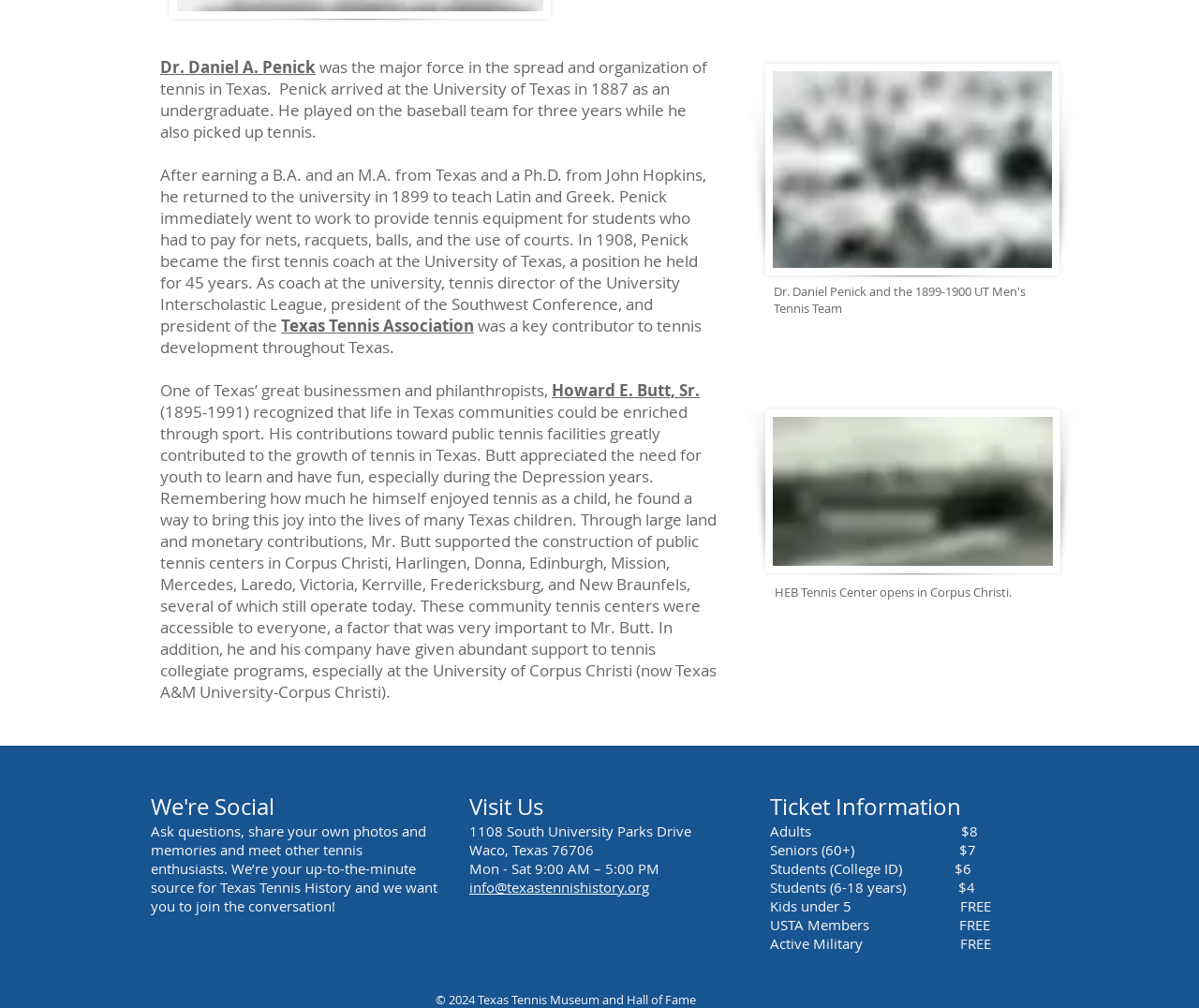Identify the bounding box of the UI element described as follows: "Howard E. Butt, Sr.". Provide the coordinates as four float numbers in the range of 0 to 1 [left, top, right, bottom].

[0.46, 0.376, 0.584, 0.398]